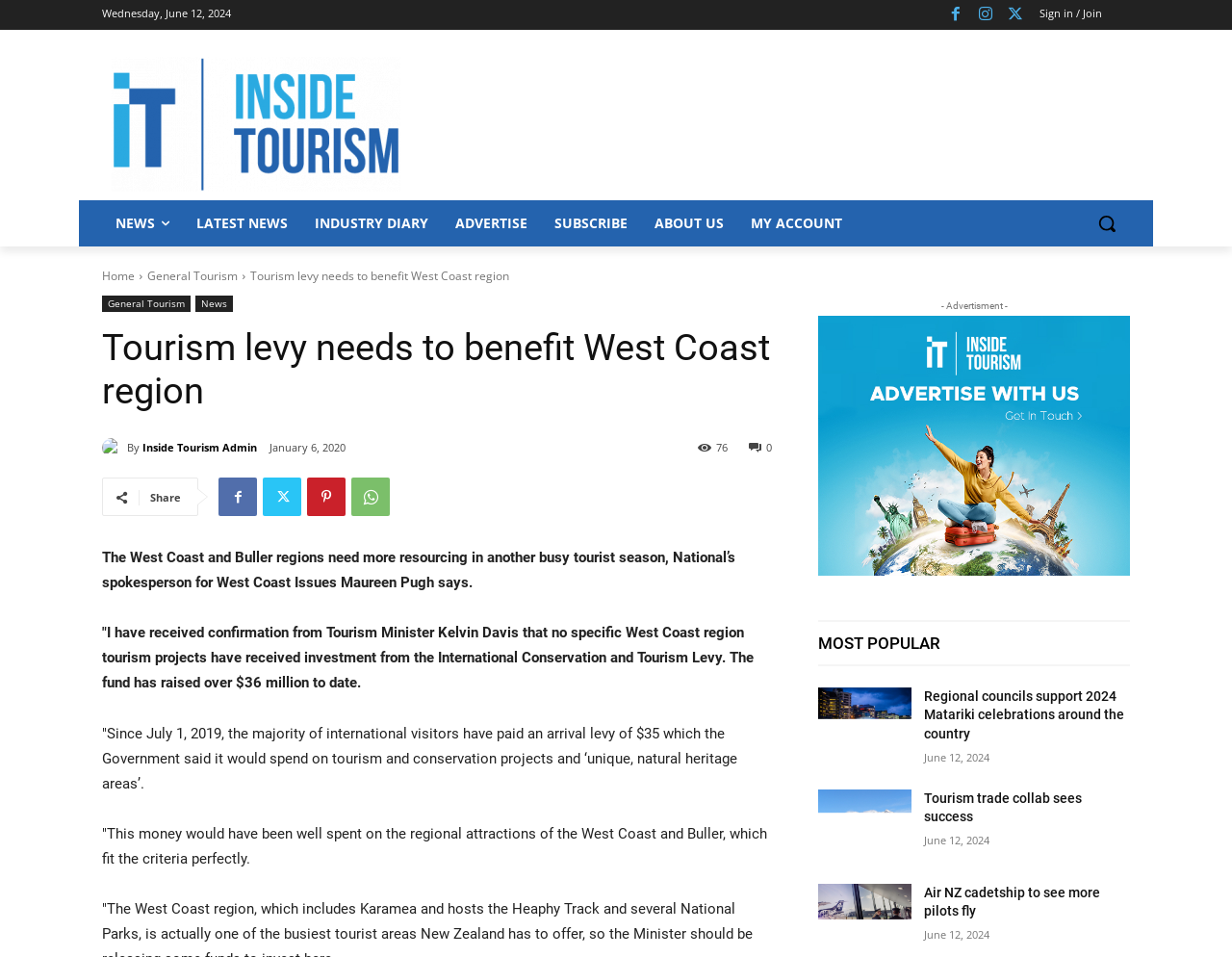What is the amount of money raised by the International Conservation and Tourism Levy?
Using the information from the image, answer the question thoroughly.

I found the amount of money raised by the International Conservation and Tourism Levy by reading the article content which mentions 'the fund has raised over $36 million to date'.